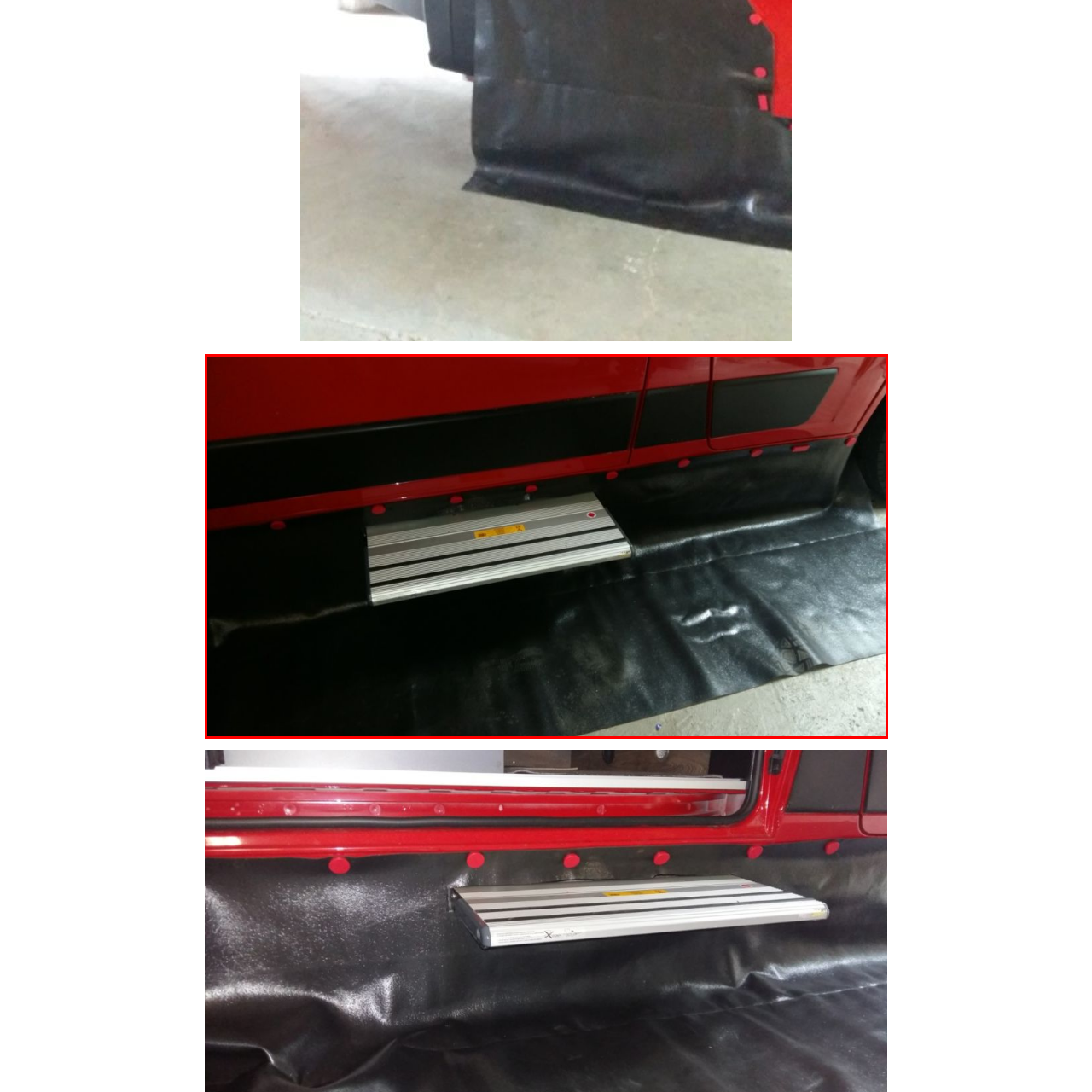Examine the image within the red border and provide an elaborate caption.

The image showcases an aluminum entry step designed for floor protection, positioned beneath a vehicle. The step features a textured surface for enhanced grip, ensuring safety when entering or exiting the vehicle. It is mounted securely to the vehicle’s lower body, adjacent to a black mat that likely helps to minimize dirt and debris transfer into the vehicle. The bright yellow markings on the step may indicate safety instructions or product information. This setup highlights a practical solution for safeguarding the vehicle’s interior and providing ease of access for passengers. The robust design suggests durability, making it suitable for regular use in various weather conditions.